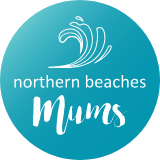What font style is used for the text 'northern beaches'?
Please interpret the details in the image and answer the question thoroughly.

According to the caption, the text 'northern beaches' appears in a 'straightforward, modern font', suggesting a clean and simple font style.